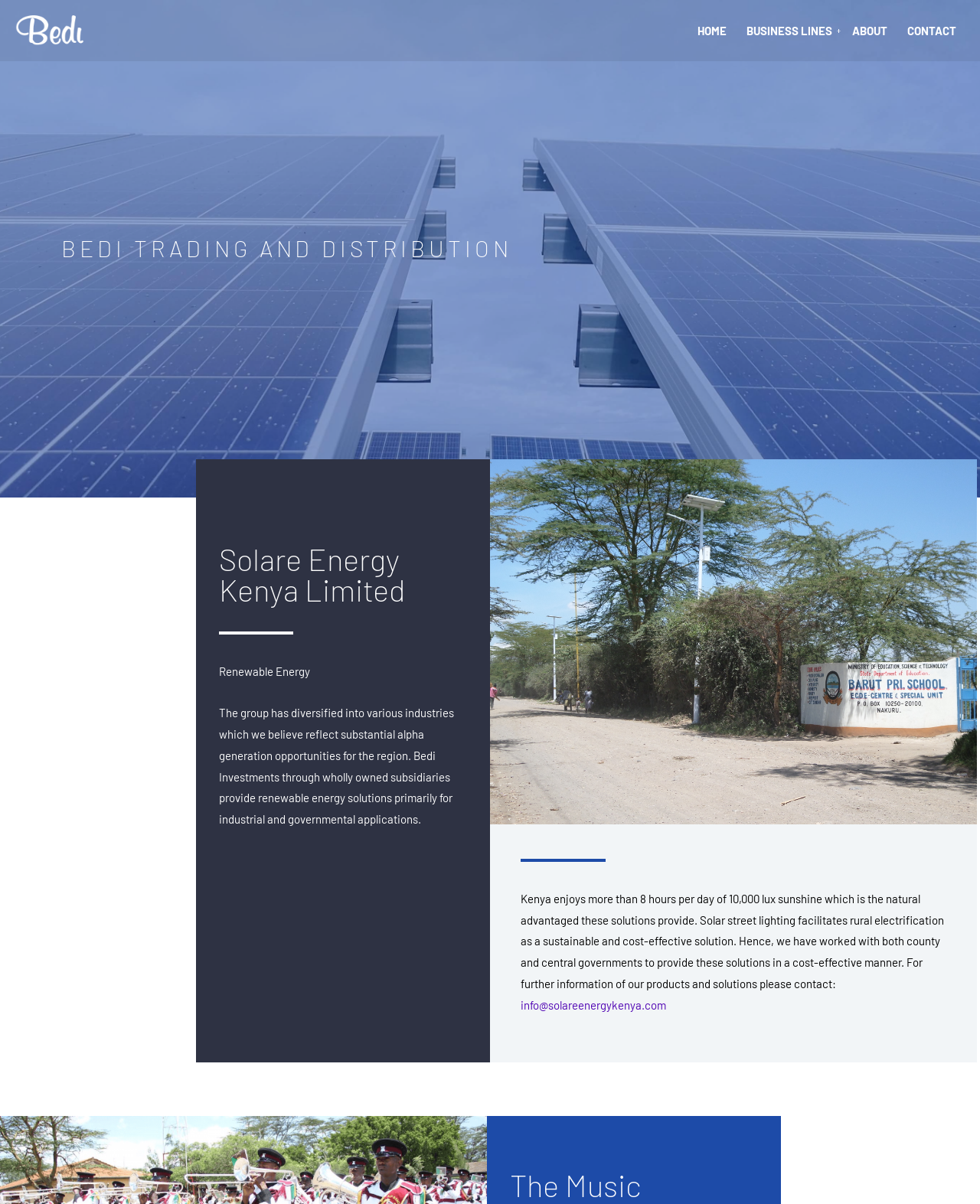Please give a succinct answer using a single word or phrase:
What is the primary application of Bedi Investments' renewable energy solutions?

Industrial and governmental